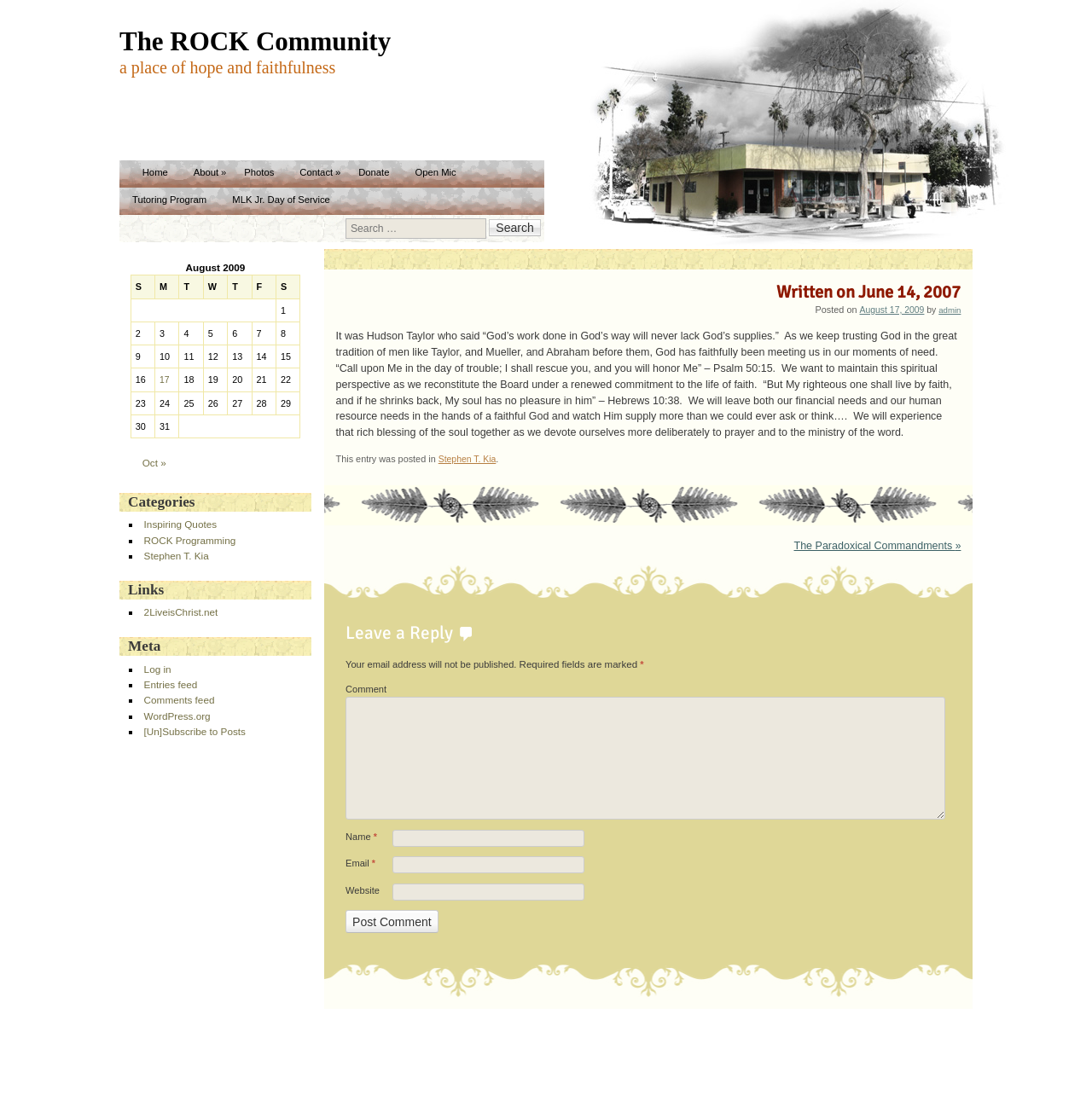Please identify the bounding box coordinates of the area I need to click to accomplish the following instruction: "Search for something".

[0.316, 0.198, 0.495, 0.217]